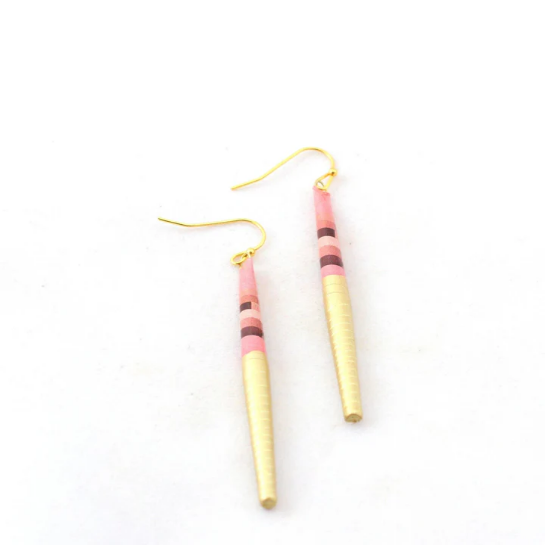Answer briefly with one word or phrase:
What type of hooks are used in the earrings?

Nickel-free